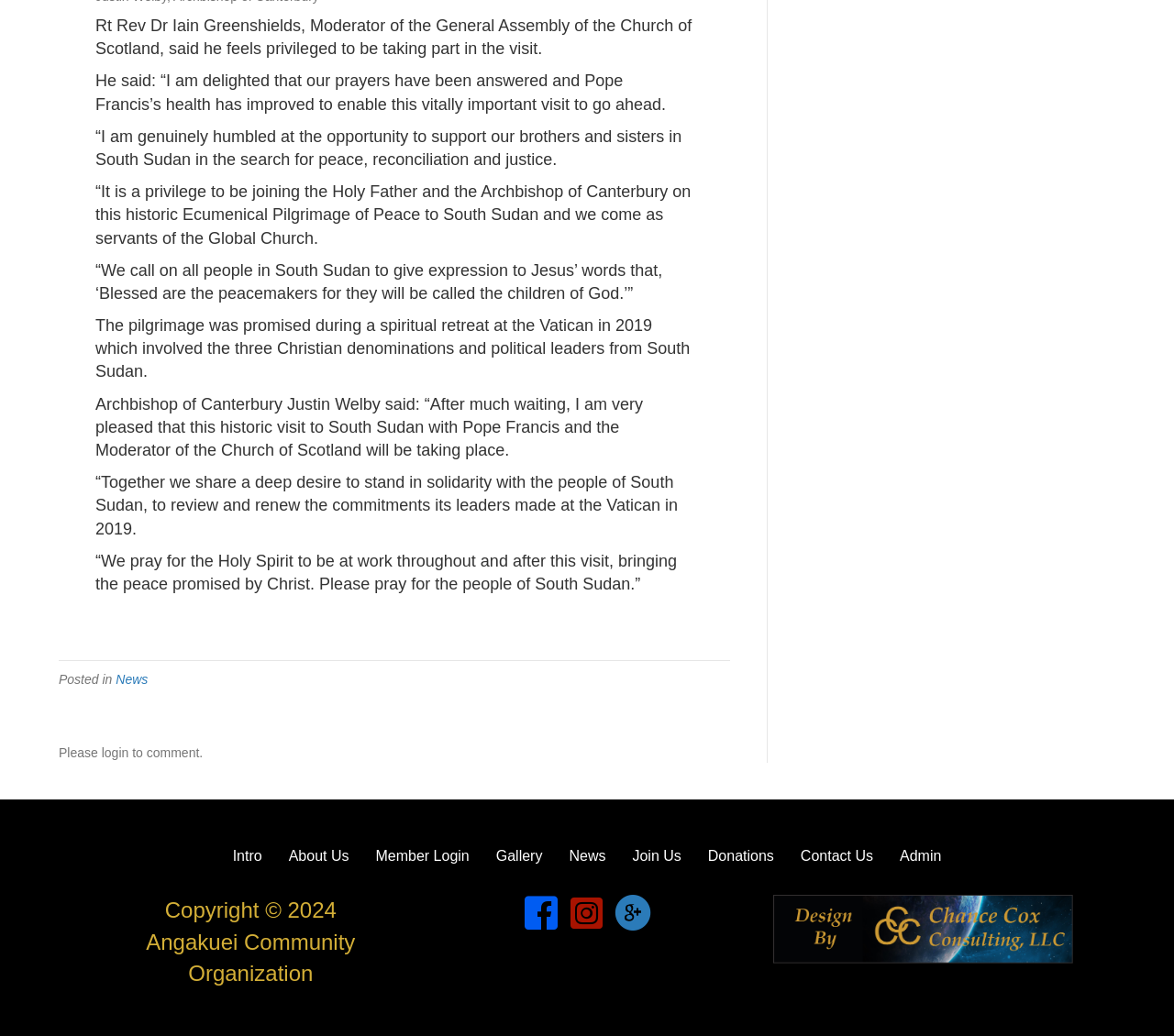What is the name of the organization mentioned at the bottom of the page?
Refer to the image and give a detailed response to the question.

The answer can be found at the bottom of the page, where it is stated 'Copyright © 2024 Angakuei Community Organization'.